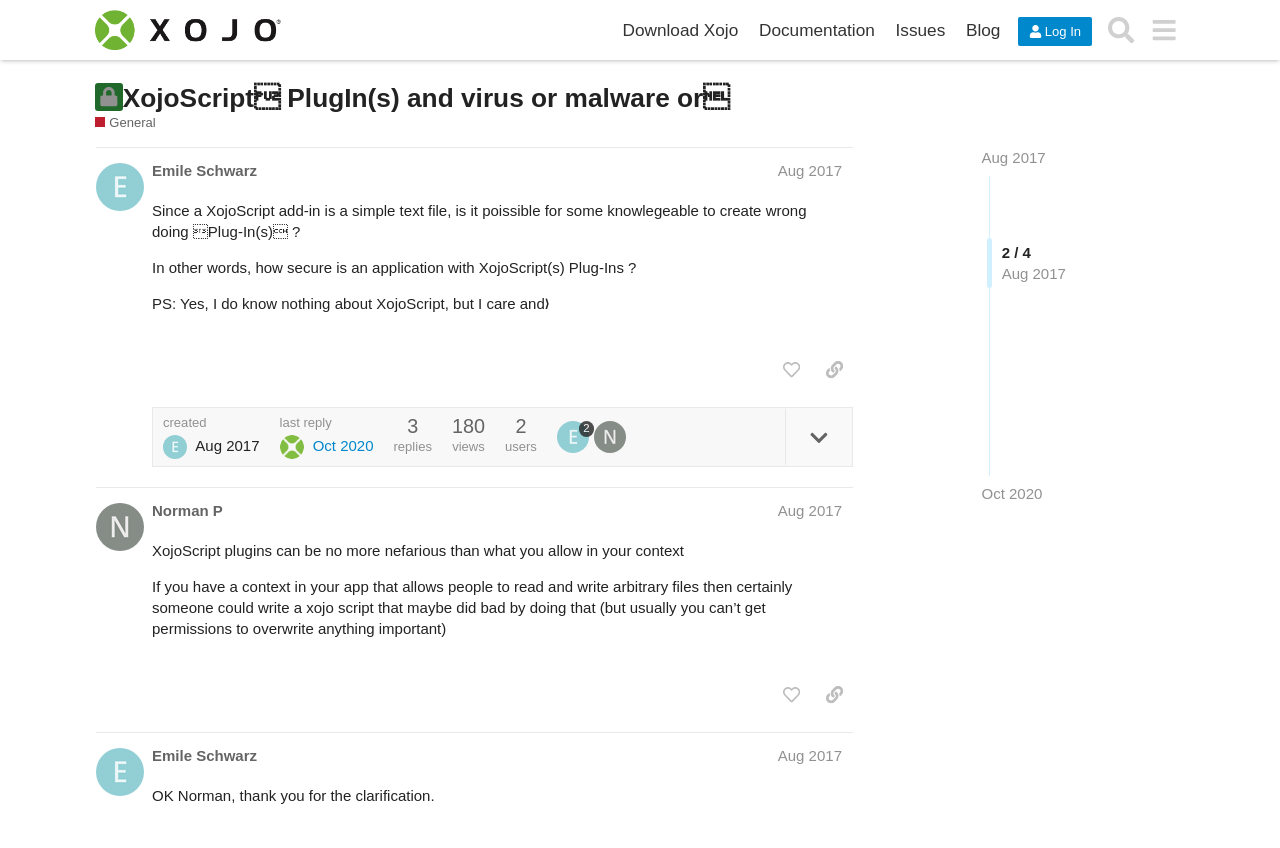Find the bounding box coordinates of the UI element according to this description: "title="like this post"".

[0.604, 0.416, 0.633, 0.457]